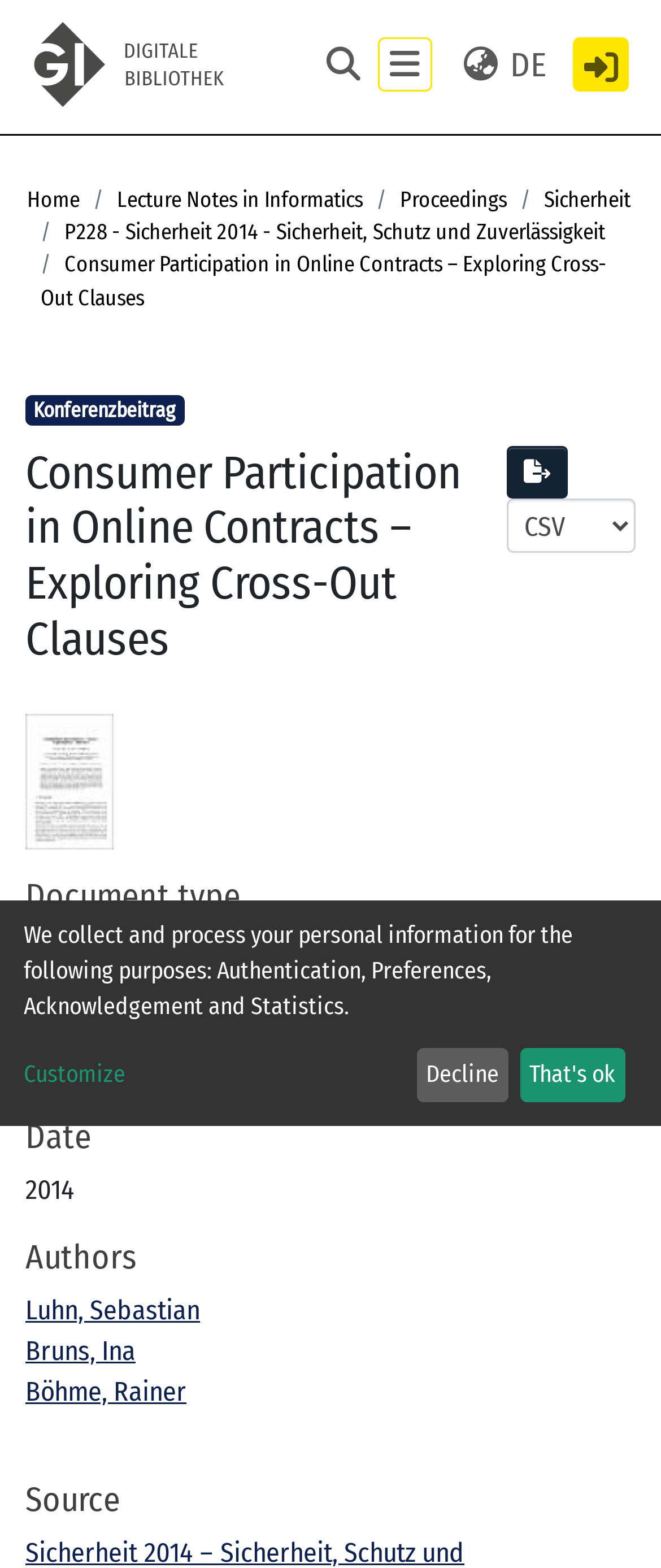How many authors are listed? Refer to the image and provide a one-word or short phrase answer.

3